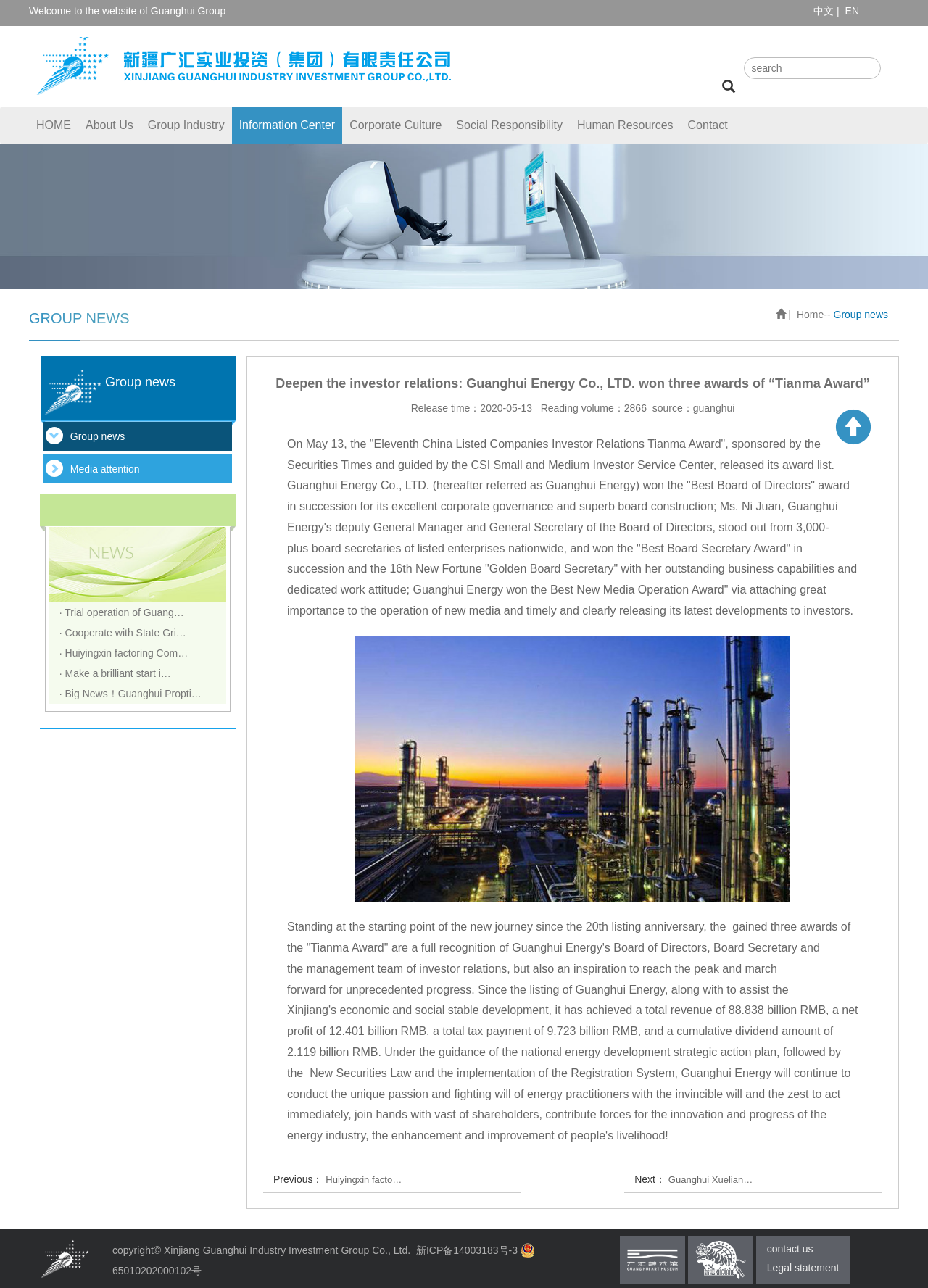Identify the bounding box coordinates of the section to be clicked to complete the task described by the following instruction: "Read about Guanghui Energy Co., LTD. winning three awards". The coordinates should be four float numbers between 0 and 1, formatted as [left, top, right, bottom].

[0.297, 0.292, 0.937, 0.303]